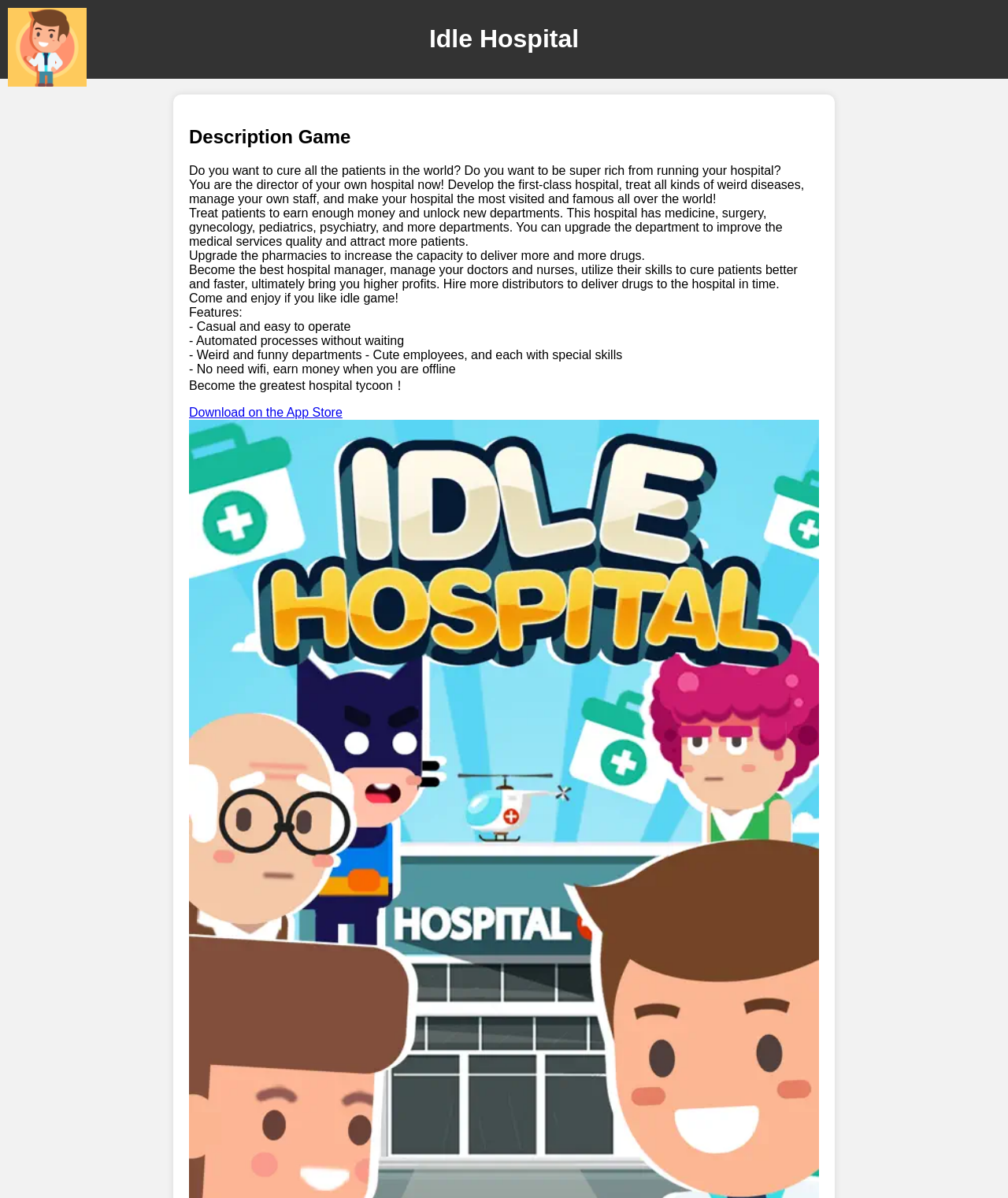Provide a thorough and detailed response to the question by examining the image: 
What is the benefit of upgrading pharmacies?

According to the text, upgrading pharmacies will increase the capacity to deliver more and more drugs, which is likely to improve the hospital's operations and profitability.